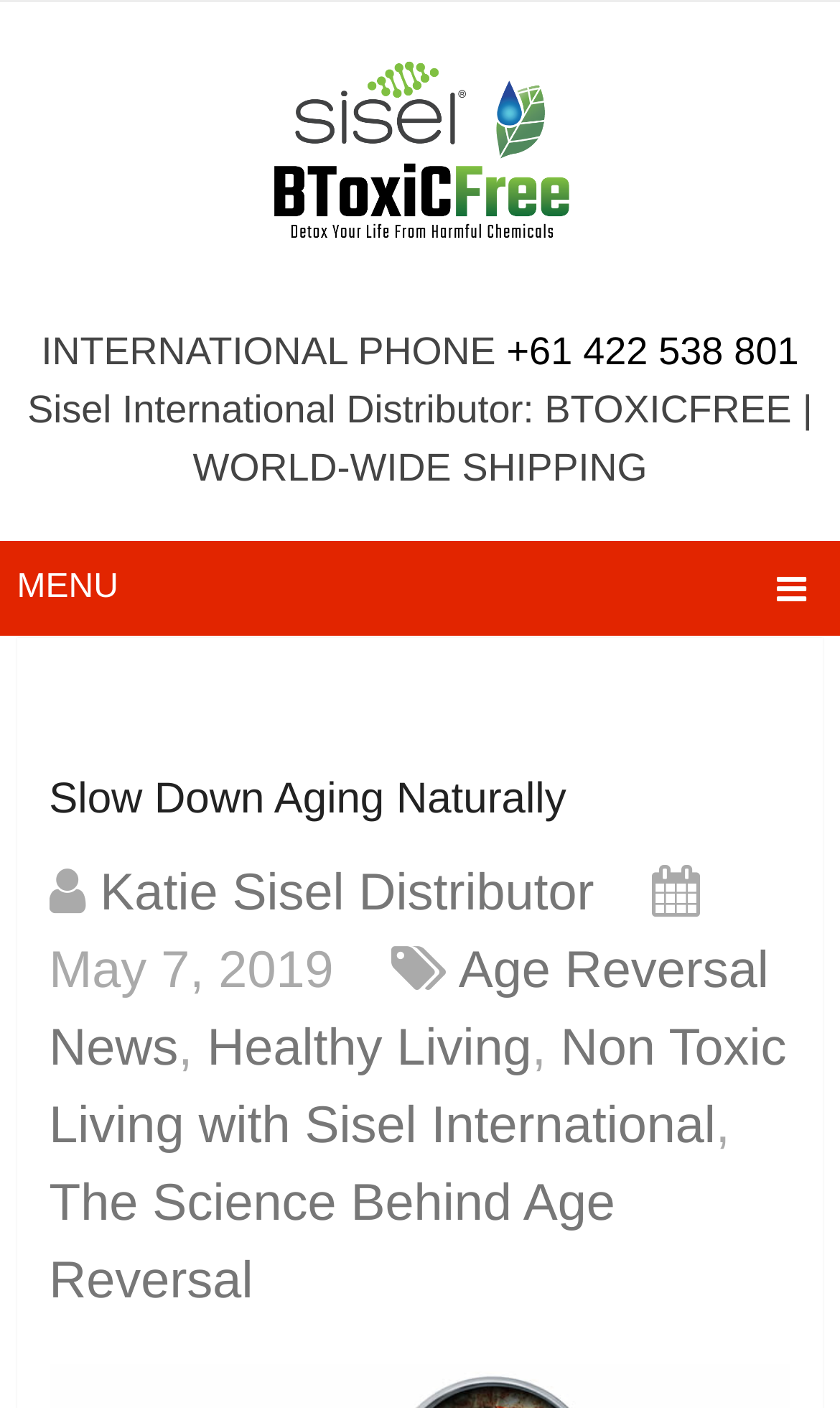Using the webpage screenshot, find the UI element described by Healthy Living. Provide the bounding box coordinates in the format (top-left x, top-left y, bottom-right x, bottom-right y), ensuring all values are floating point numbers between 0 and 1.

[0.246, 0.724, 0.633, 0.765]